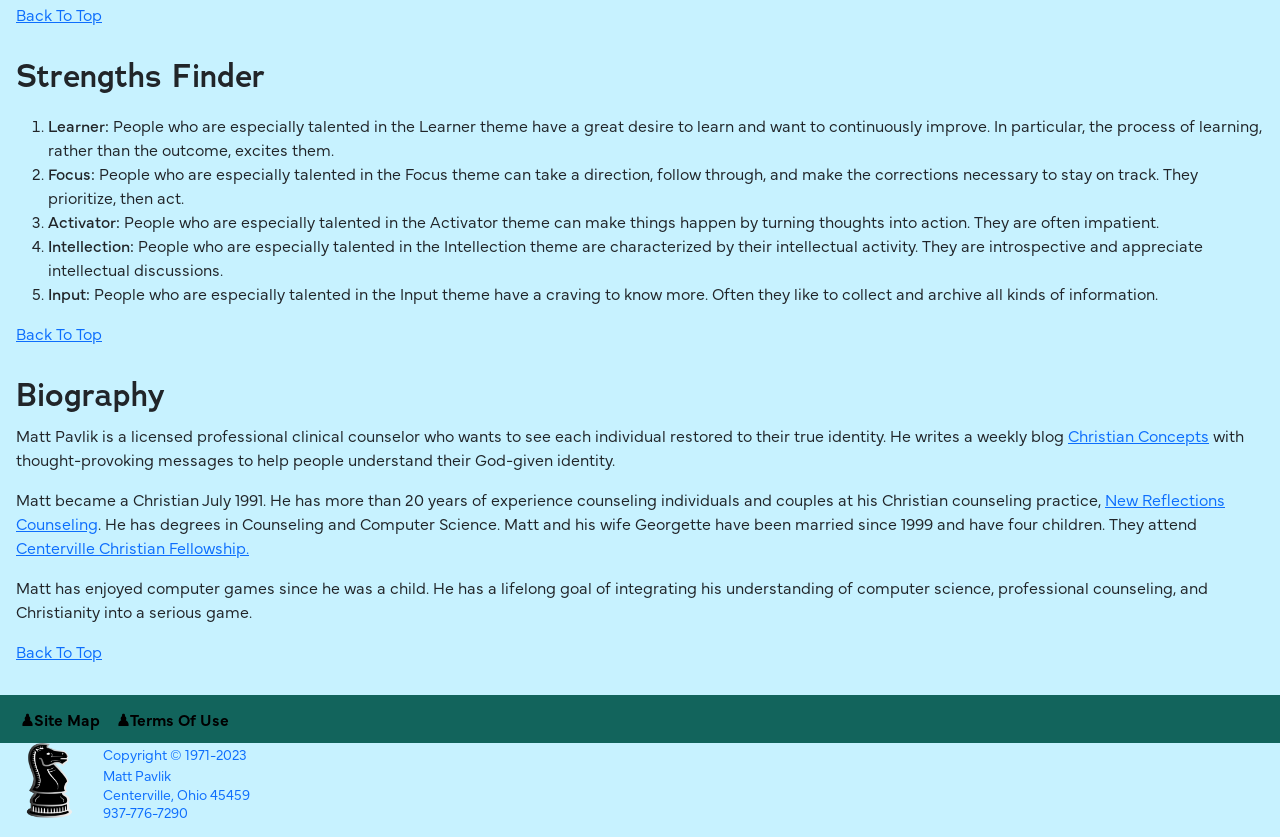Utilize the details in the image to give a detailed response to the question: What is the theme of the first strength mentioned in the 'Strengths Finder' section?

The answer can be found in the 'Strengths Finder' section, where the first strength is listed as '1. Learner: People who are especially talented in the Learner theme have a great desire to learn and want to continuously improve'.